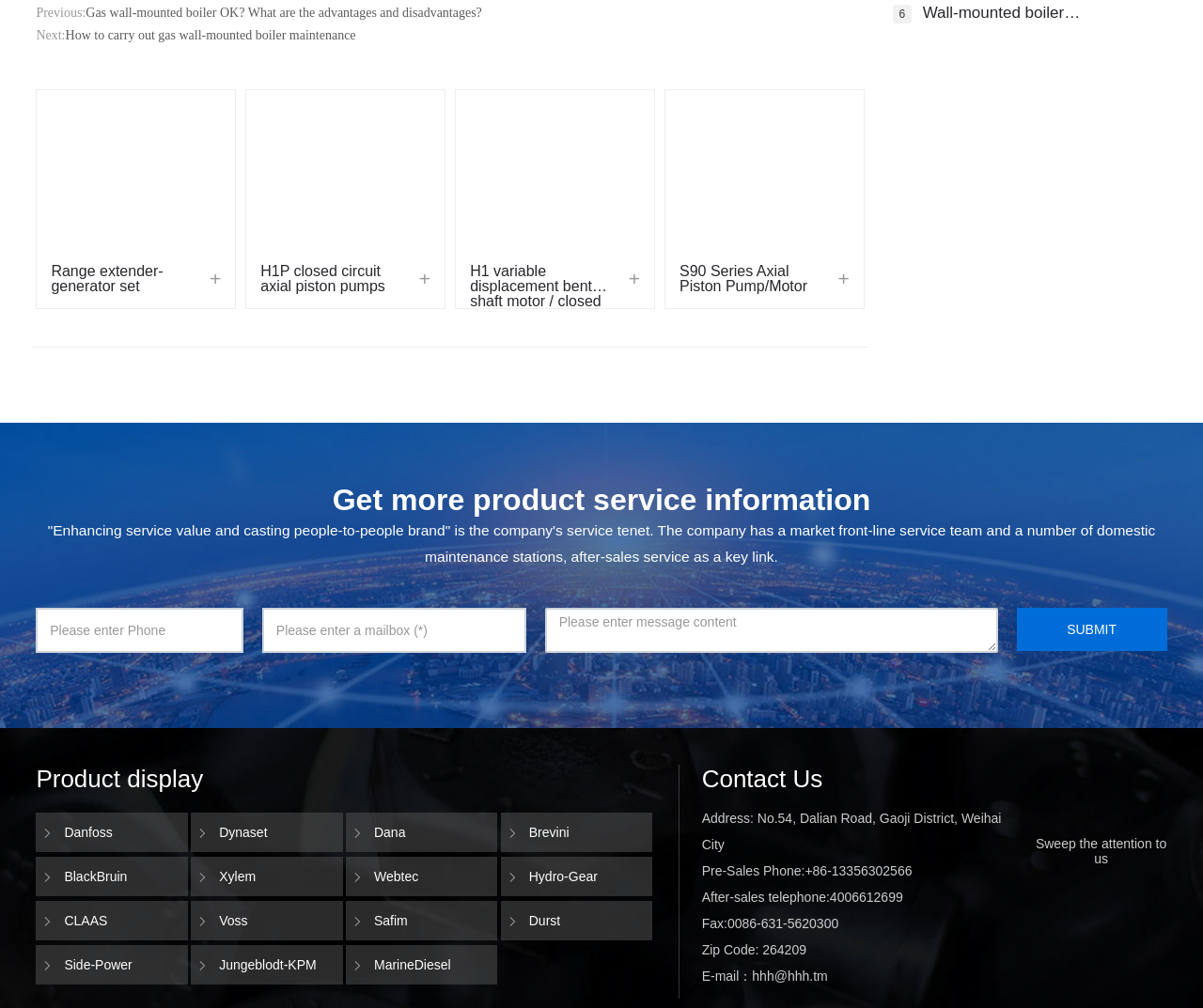Highlight the bounding box coordinates of the region I should click on to meet the following instruction: "Enter phone number in the 'Please enter Phone' textbox".

[0.03, 0.603, 0.202, 0.648]